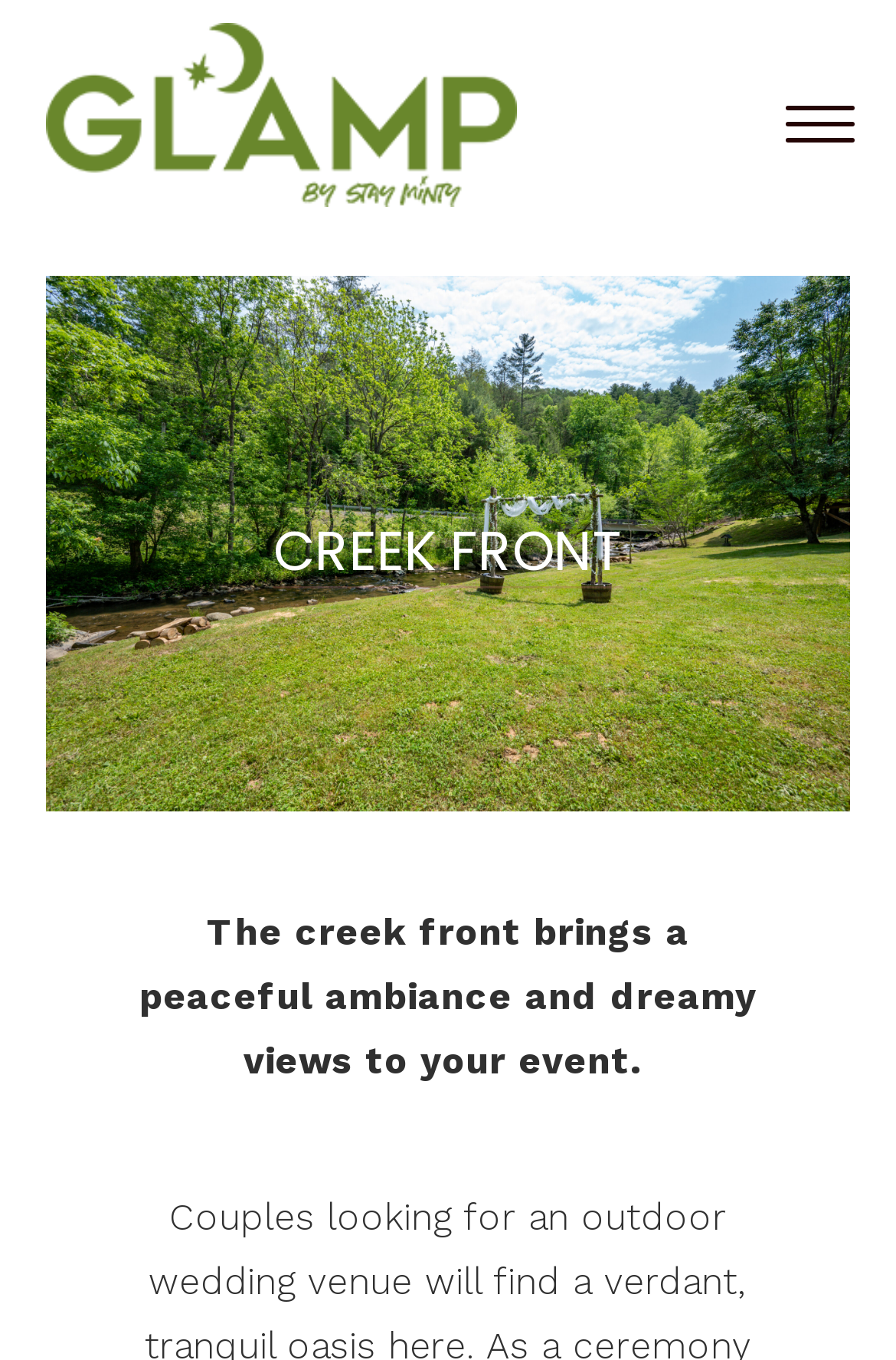How many links are there in the figure element?
Answer the question with a detailed explanation, including all necessary information.

The figure element contains a figcaption element which in turn contains a link element with the text 'CREEK FRONT'. Therefore, there is only one link in the figure element.